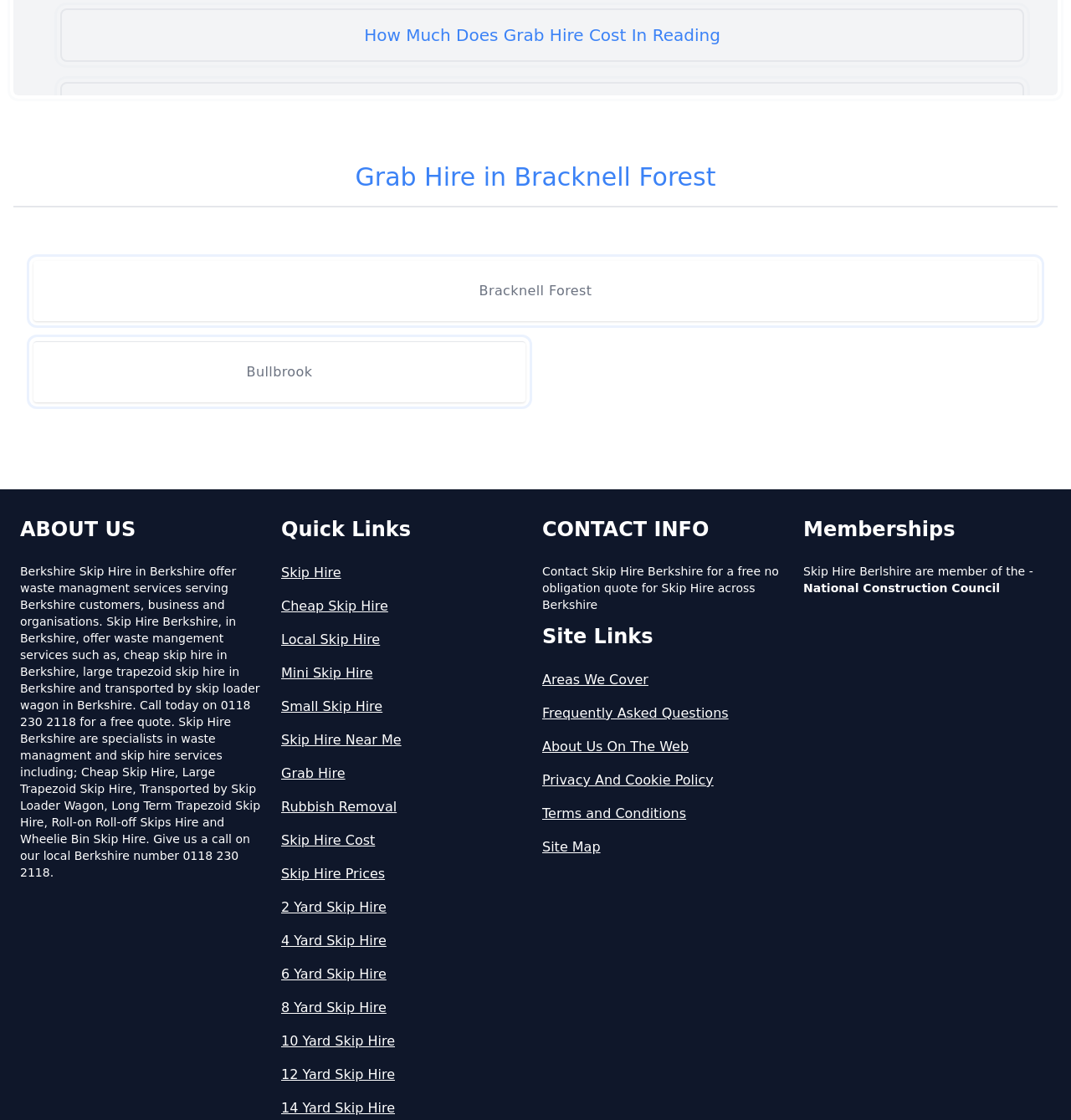Determine the bounding box coordinates for the clickable element to execute this instruction: "Click on 'How Much Does Grab Hire Cost In Reading'". Provide the coordinates as four float numbers between 0 and 1, i.e., [left, top, right, bottom].

[0.056, 0.007, 0.956, 0.055]